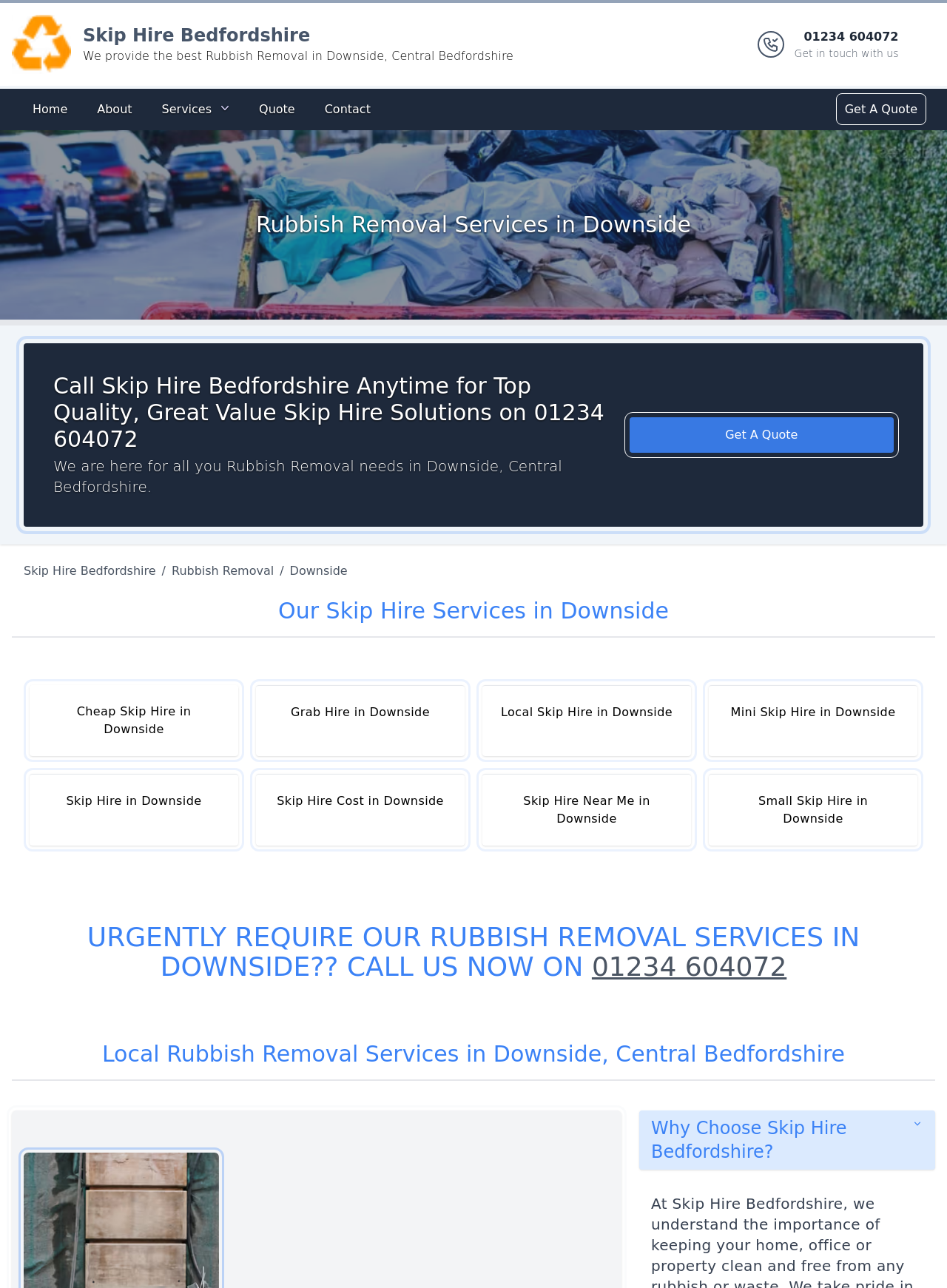What is the location where the rubbish removal services are provided?
Using the image, answer in one word or phrase.

Downside, Central Bedfordshire